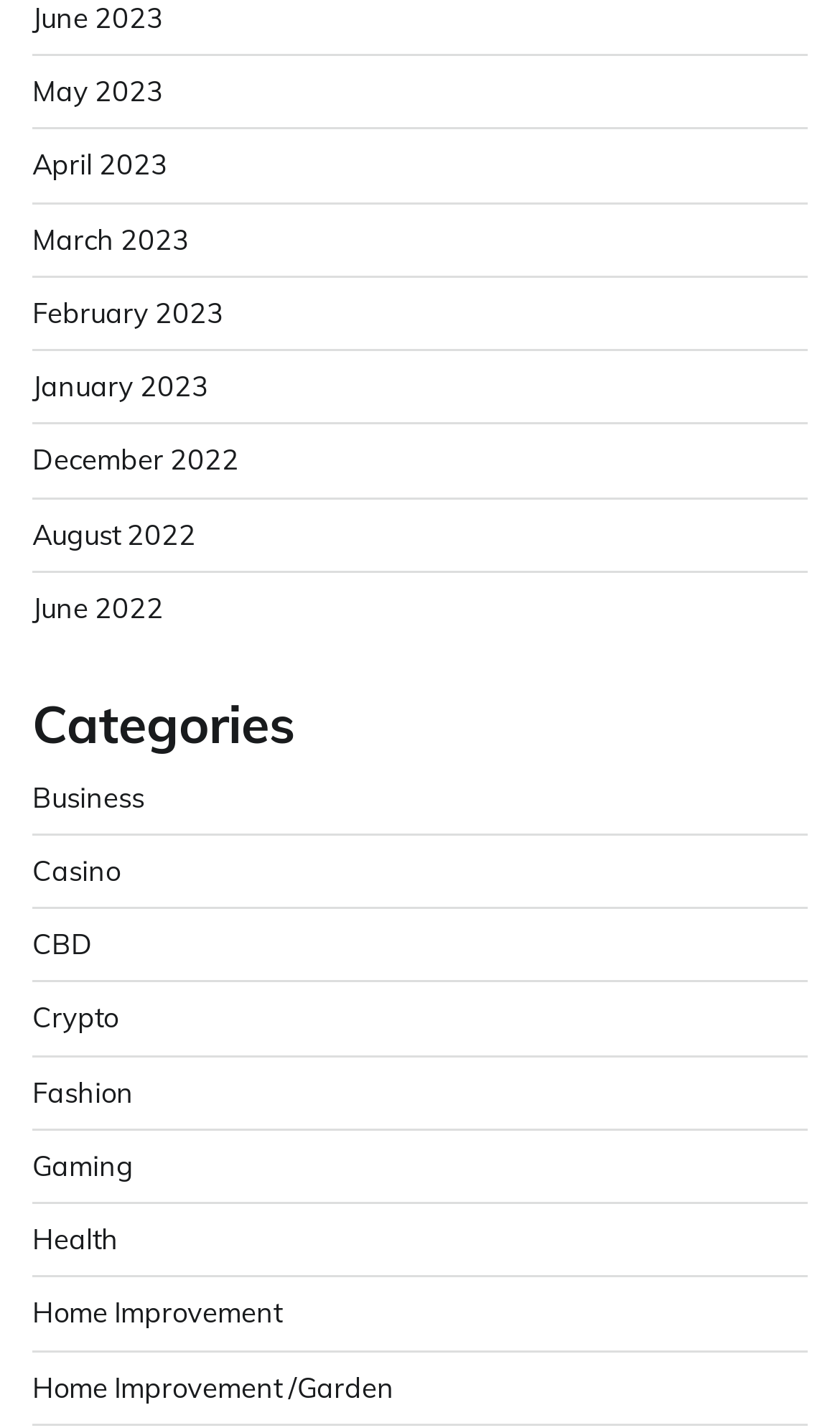Using the details in the image, give a detailed response to the question below:
What is the first category listed?

I looked at the links under the 'Categories' heading and found that the first category listed is 'Business'.